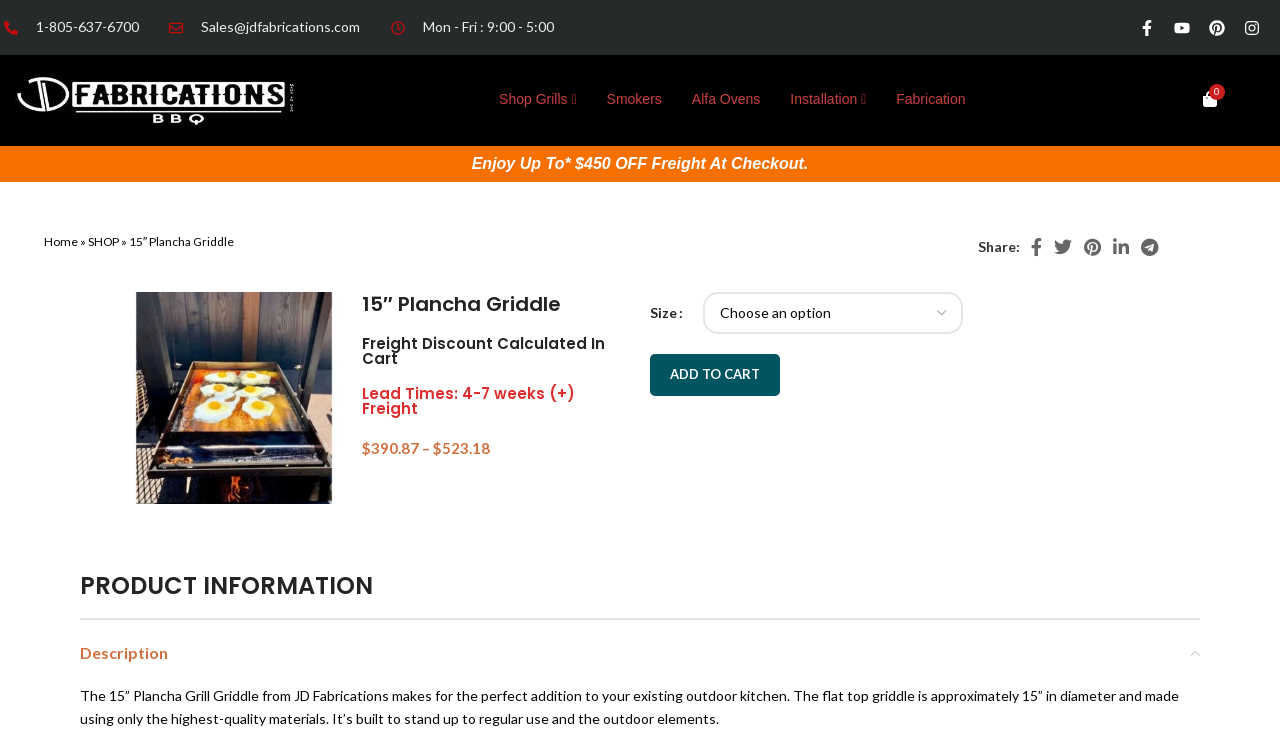Could you indicate the bounding box coordinates of the region to click in order to complete this instruction: "Call the phone number".

[0.0, 0.022, 0.108, 0.051]